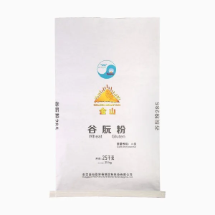Please answer the following question using a single word or phrase: 
What is the purpose of the glue-sealed bottom?

Enhanced durability and stability